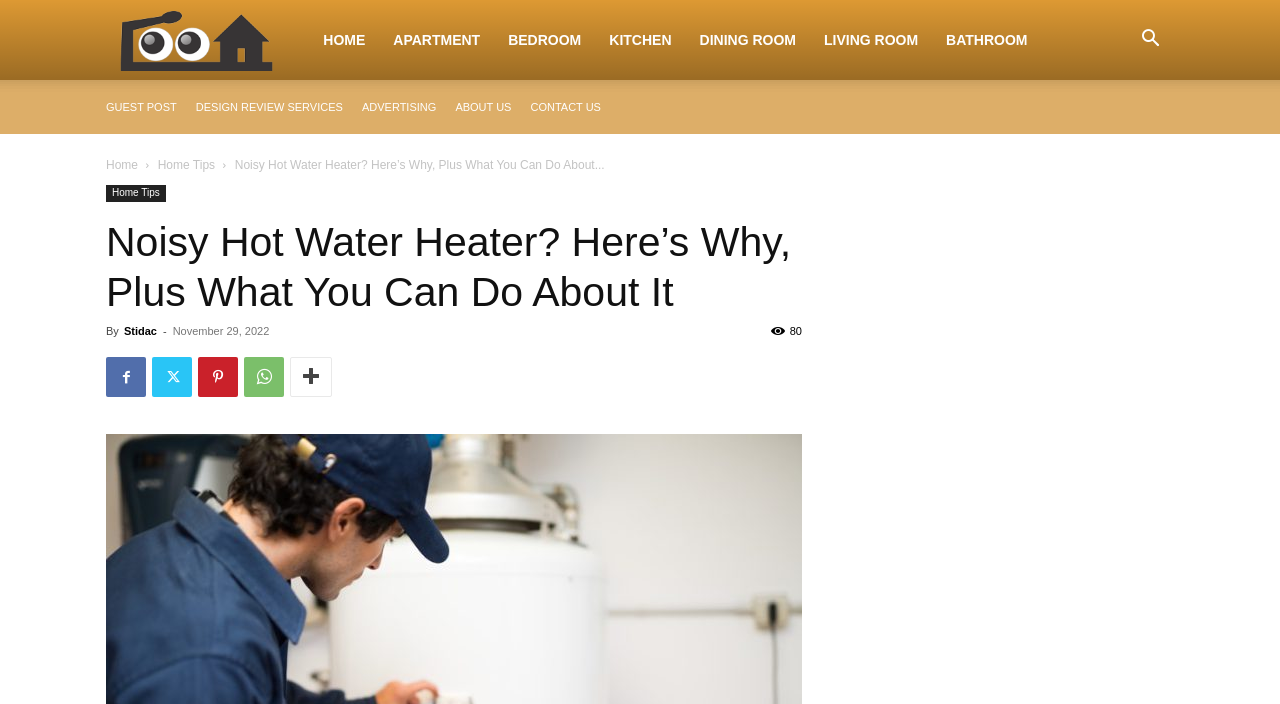Identify the bounding box of the HTML element described as: "Design Review Services".

[0.153, 0.143, 0.268, 0.161]